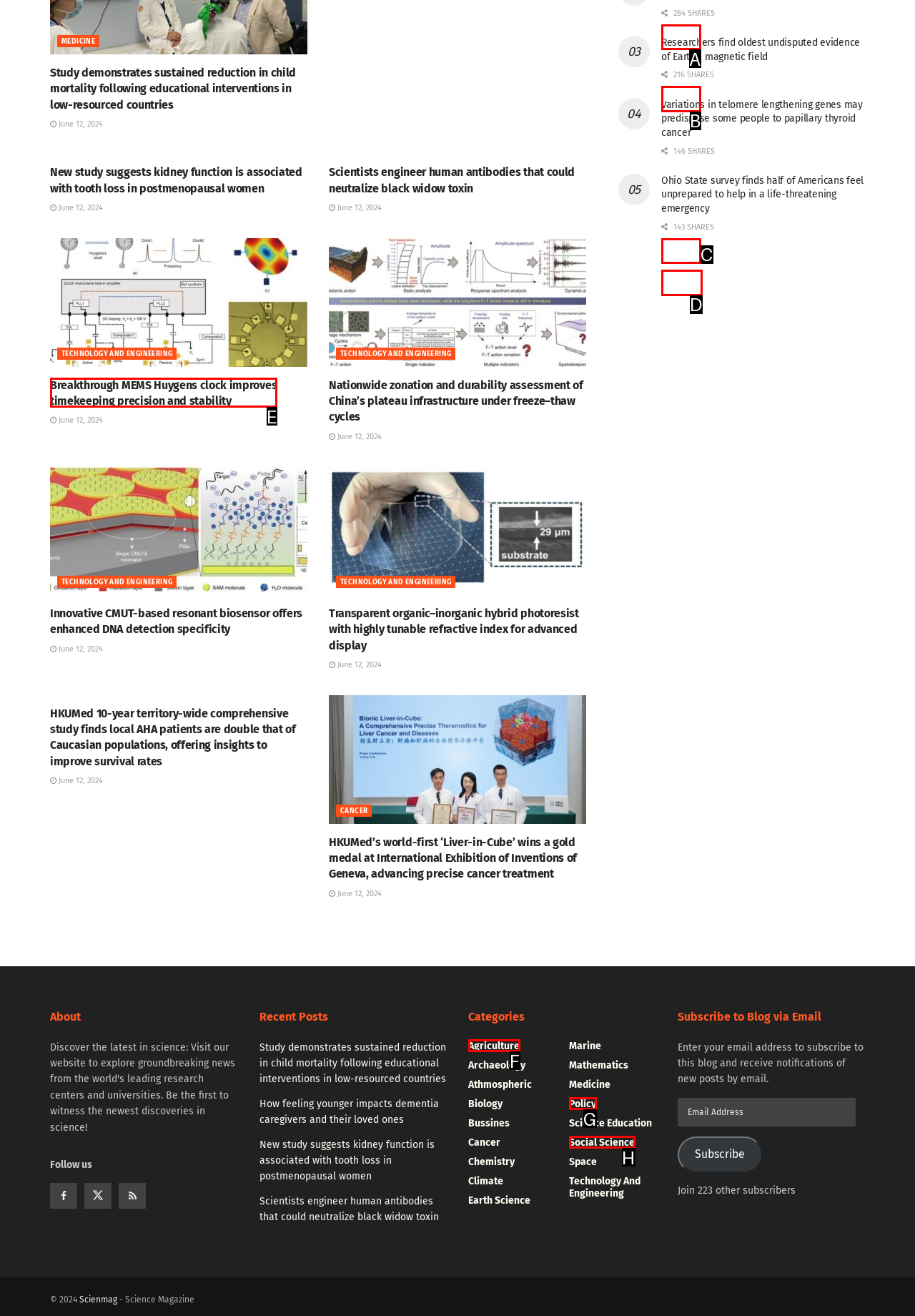Tell me which one HTML element best matches the description: Tweet 36 Answer with the option's letter from the given choices directly.

D